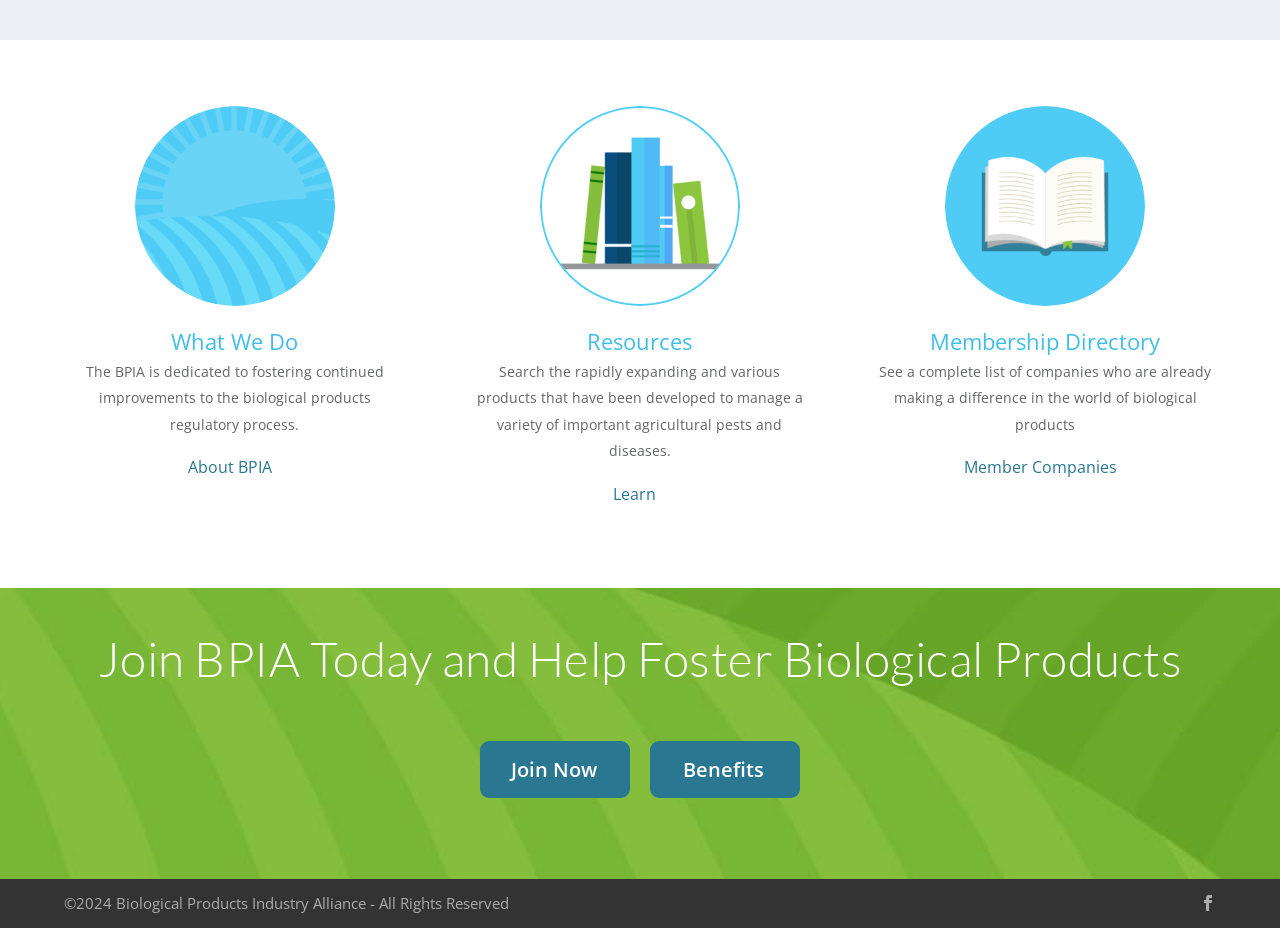Please provide the bounding box coordinates for the element that needs to be clicked to perform the instruction: "View Membership Directory". The coordinates must consist of four float numbers between 0 and 1, formatted as [left, top, right, bottom].

[0.683, 0.114, 0.95, 0.329]